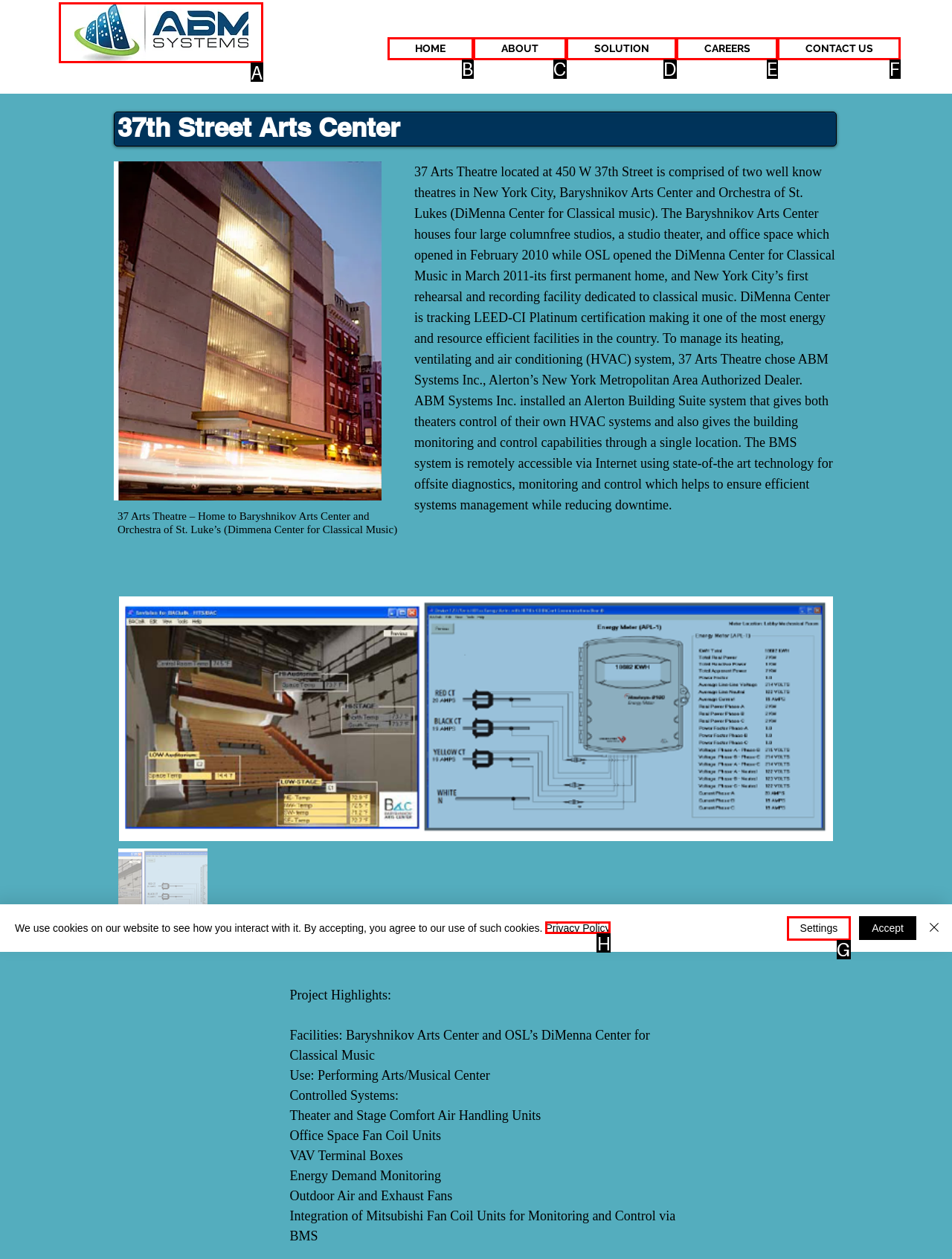Determine the appropriate lettered choice for the task: Click on the 'Hidden object and Difference' link. Reply with the correct letter.

None